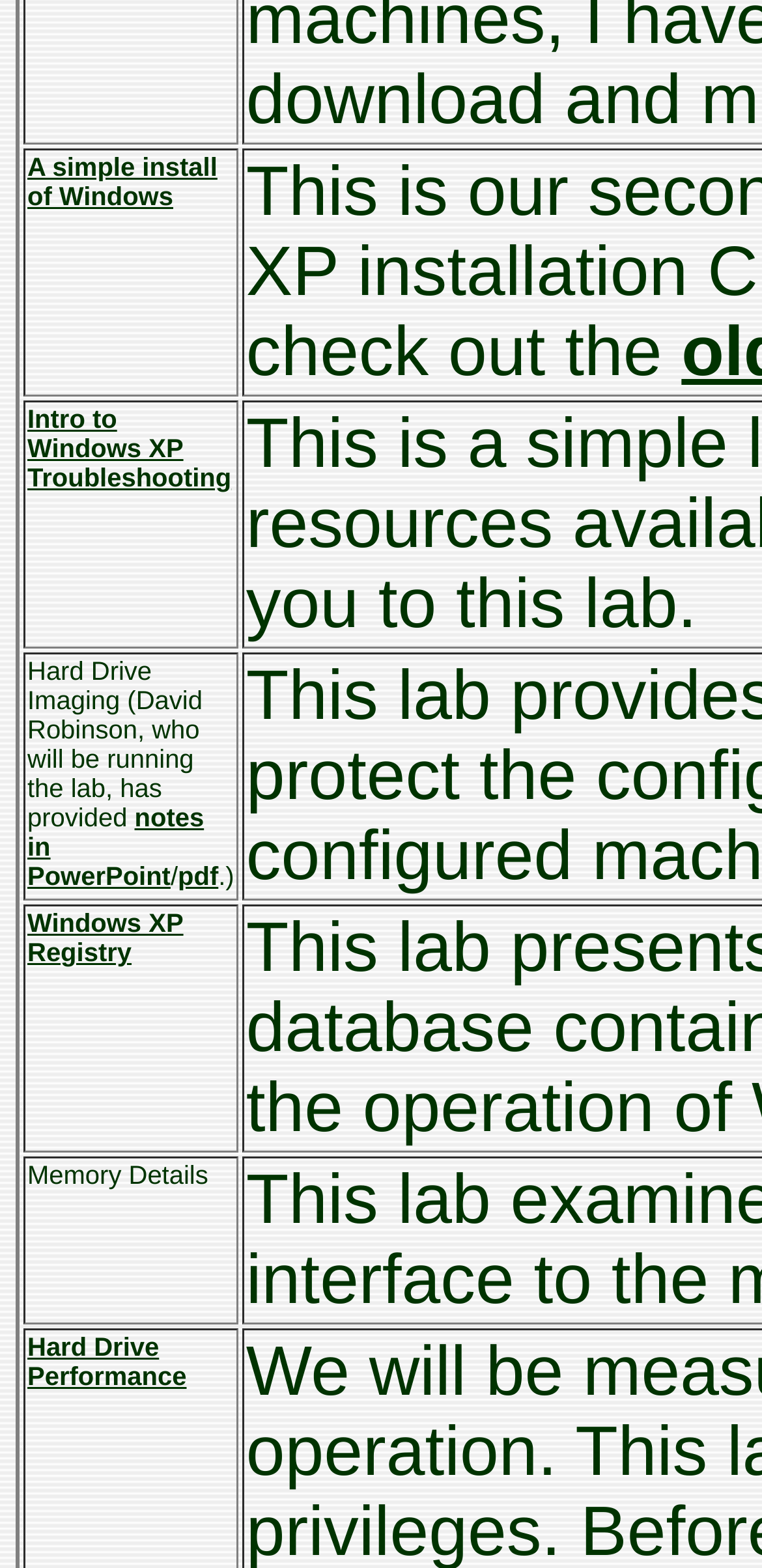Please provide the bounding box coordinates for the UI element as described: "parent_node: Contact aria-label="Home" title="Home"". The coordinates must be four floats between 0 and 1, represented as [left, top, right, bottom].

None